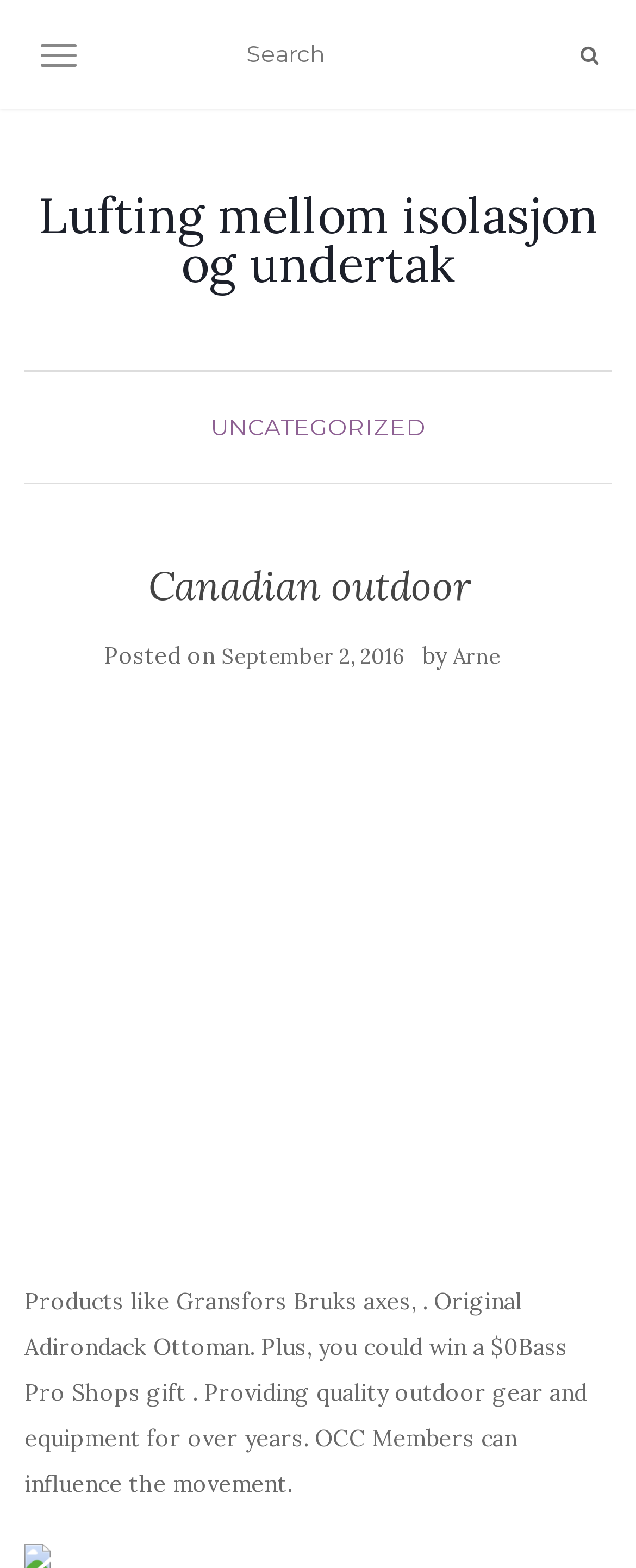Who is the author of the latest article?
Provide a thorough and detailed answer to the question.

I found the author of the latest article by looking at the link 'Arne' which is located below the header 'Canadian outdoor' and next to the text 'by'. This link is likely to be the author of the article.